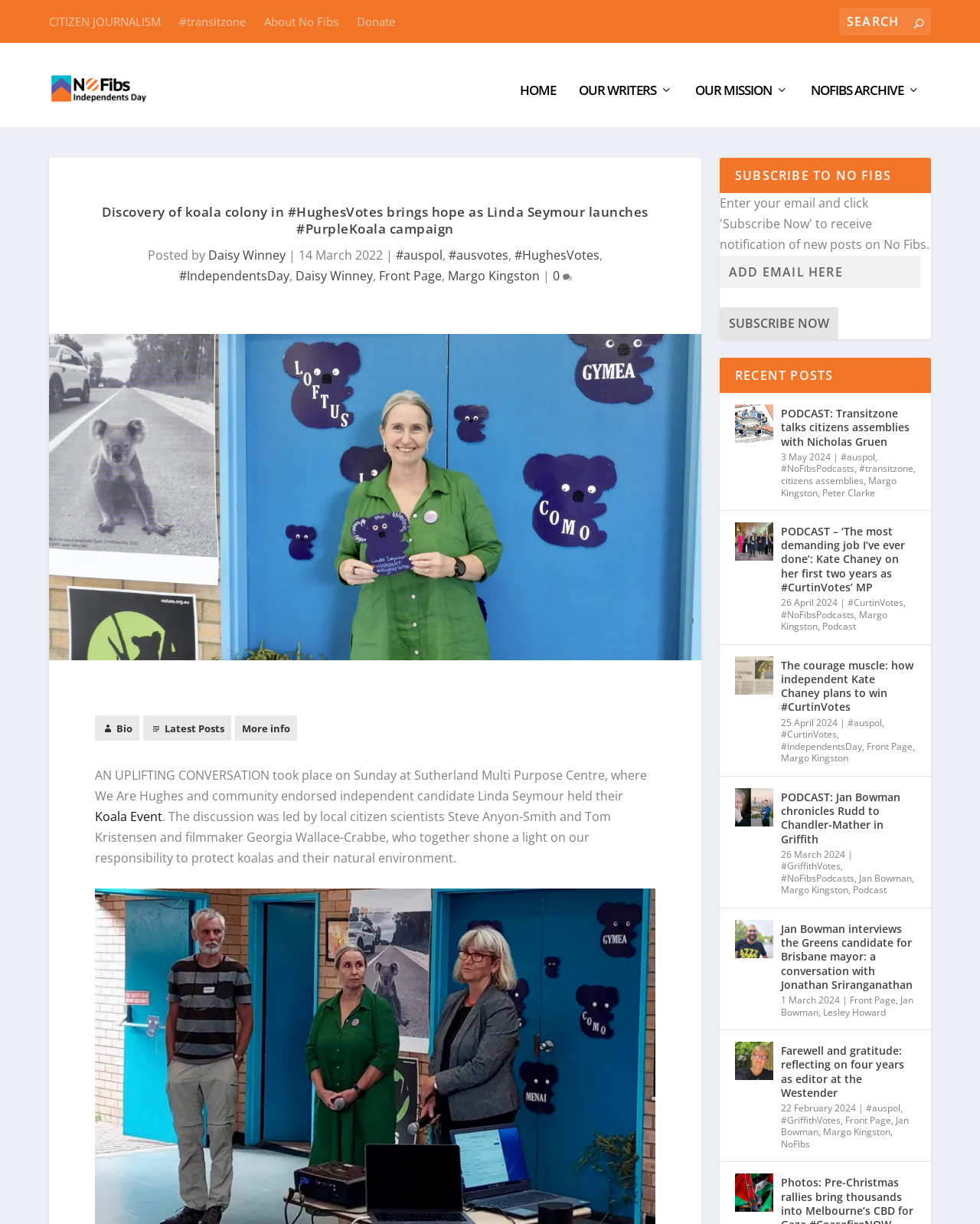Offer an in-depth caption of the entire webpage.

This webpage appears to be a news article or blog post from an independent media outlet called No Fibs. At the top of the page, there is a header section with links to various sections of the website, including "HOME", "OUR WRITERS", "OUR MISSION", and "NOFIBS ARCHIVE". Below this, there is a search bar and a button to donate to the website.

The main article is titled "Discovery of koala colony in #HughesVotes brings hope as Linda Seymour launches #PurpleKoala campaign" and is written by Daisy Winney. The article is accompanied by an image related to the topic. The text of the article is divided into paragraphs, with links to related topics and tags scattered throughout.

To the right of the article, there is a sidebar with links to recent posts, including podcasts and articles on various topics. Each post has a title, an image, and a brief description, along with links to related tags and authors.

At the bottom of the page, there is a section to subscribe to No Fibs, with a heading "SUBSCRIBE TO NO FIBS" and a text box to enter an email address. Below this, there is a section titled "RECENT POSTS" with links to several recent articles and podcasts.

Throughout the page, there are various links to other articles, authors, and topics, as well as images and icons. The overall layout is organized and easy to navigate, with clear headings and concise text.